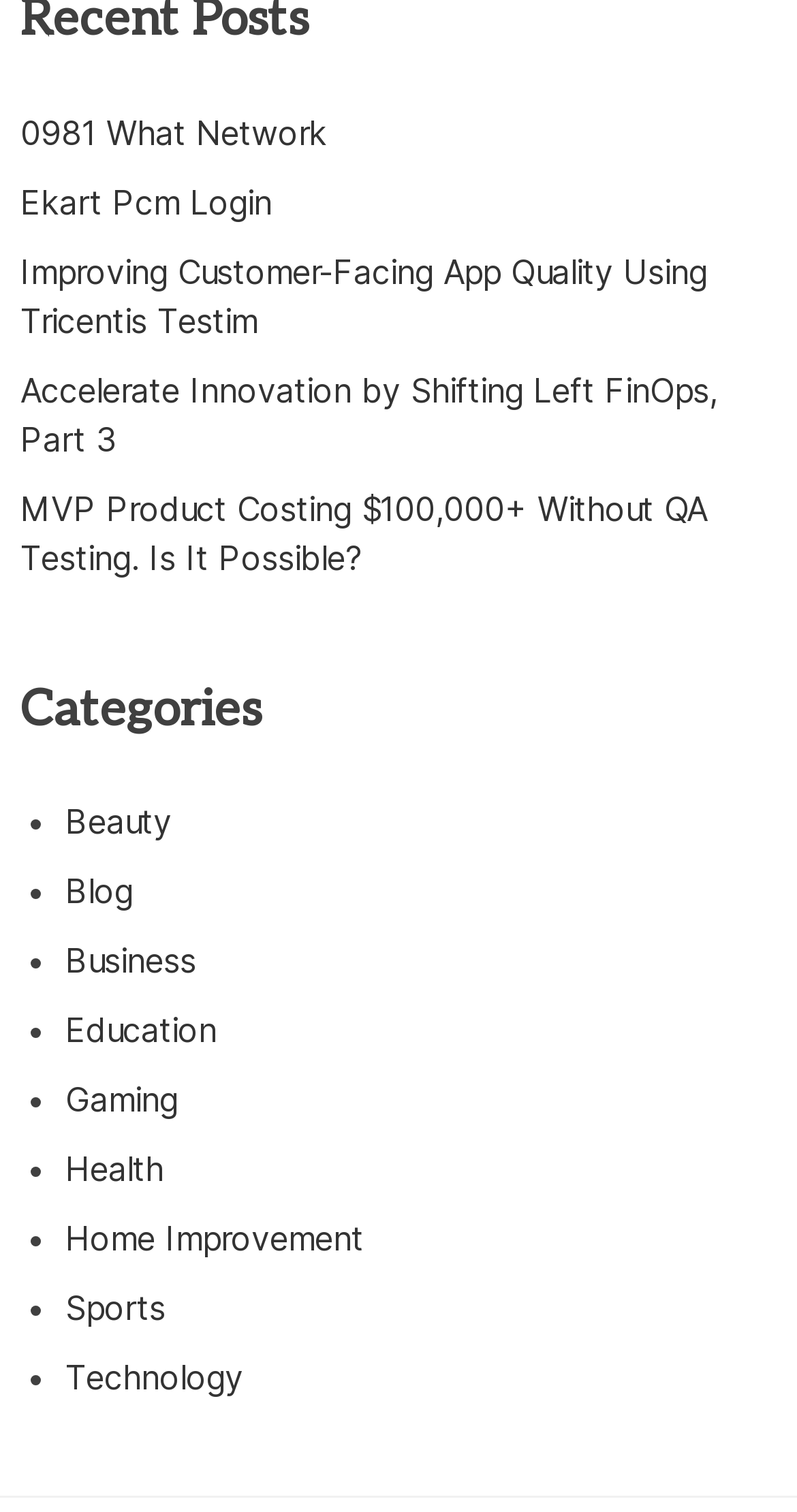Please identify the bounding box coordinates of the clickable area that will fulfill the following instruction: "Click on the 'What Network' link". The coordinates should be in the format of four float numbers between 0 and 1, i.e., [left, top, right, bottom].

[0.026, 0.064, 0.927, 0.11]